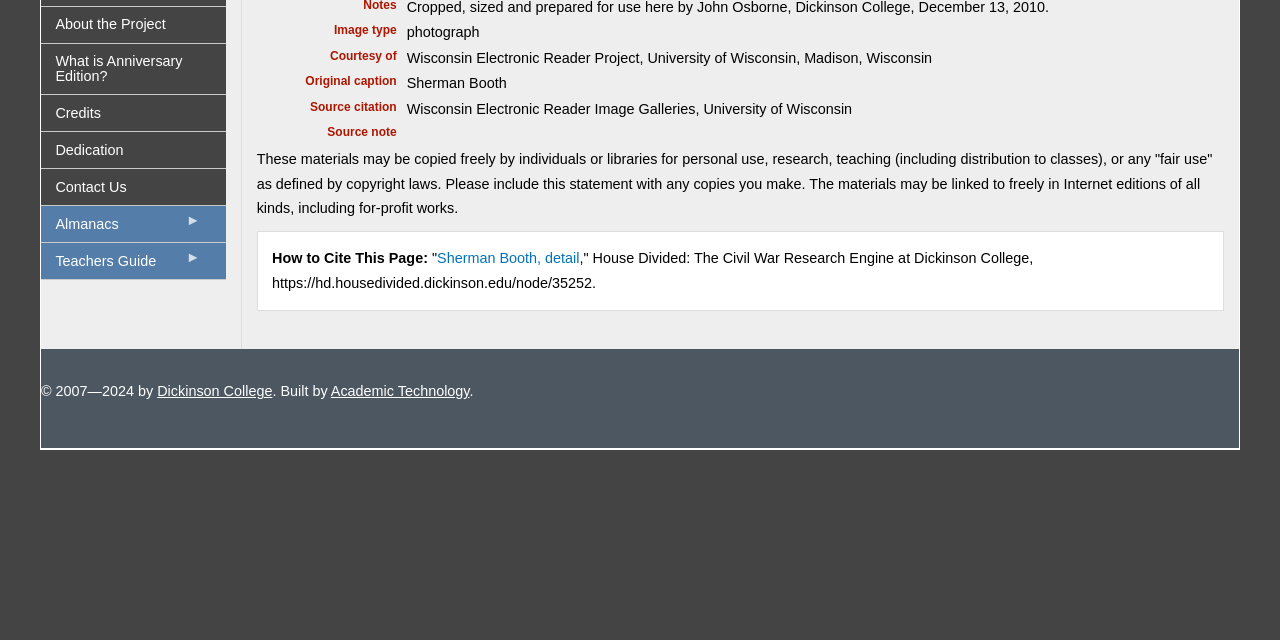Identify the bounding box for the described UI element. Provide the coordinates in (top-left x, top-left y, bottom-right x, bottom-right y) format with values ranging from 0 to 1: Dickinson College

[0.123, 0.599, 0.213, 0.624]